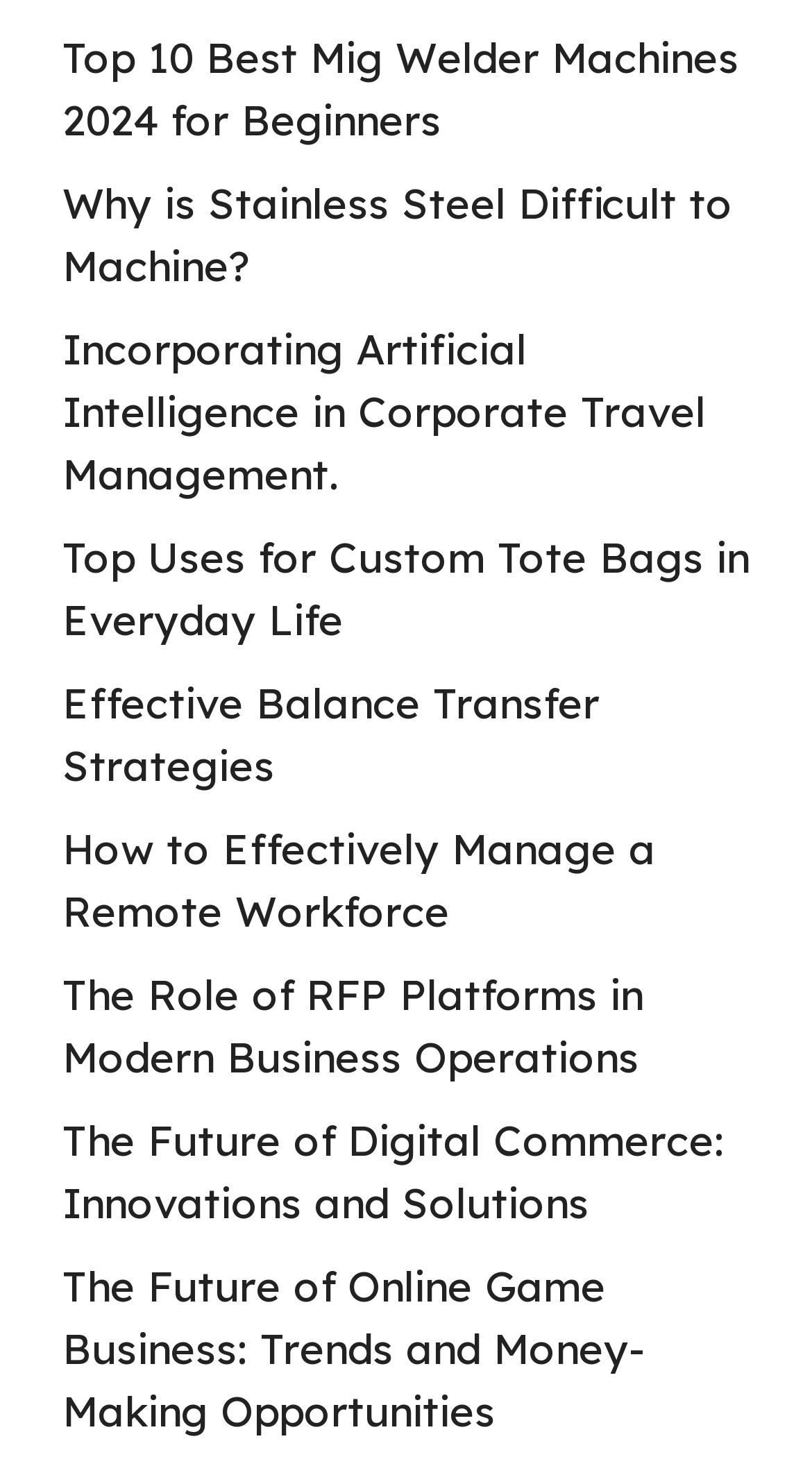Provide a brief response using a word or short phrase to this question:
Are the article links organized in any particular order?

No